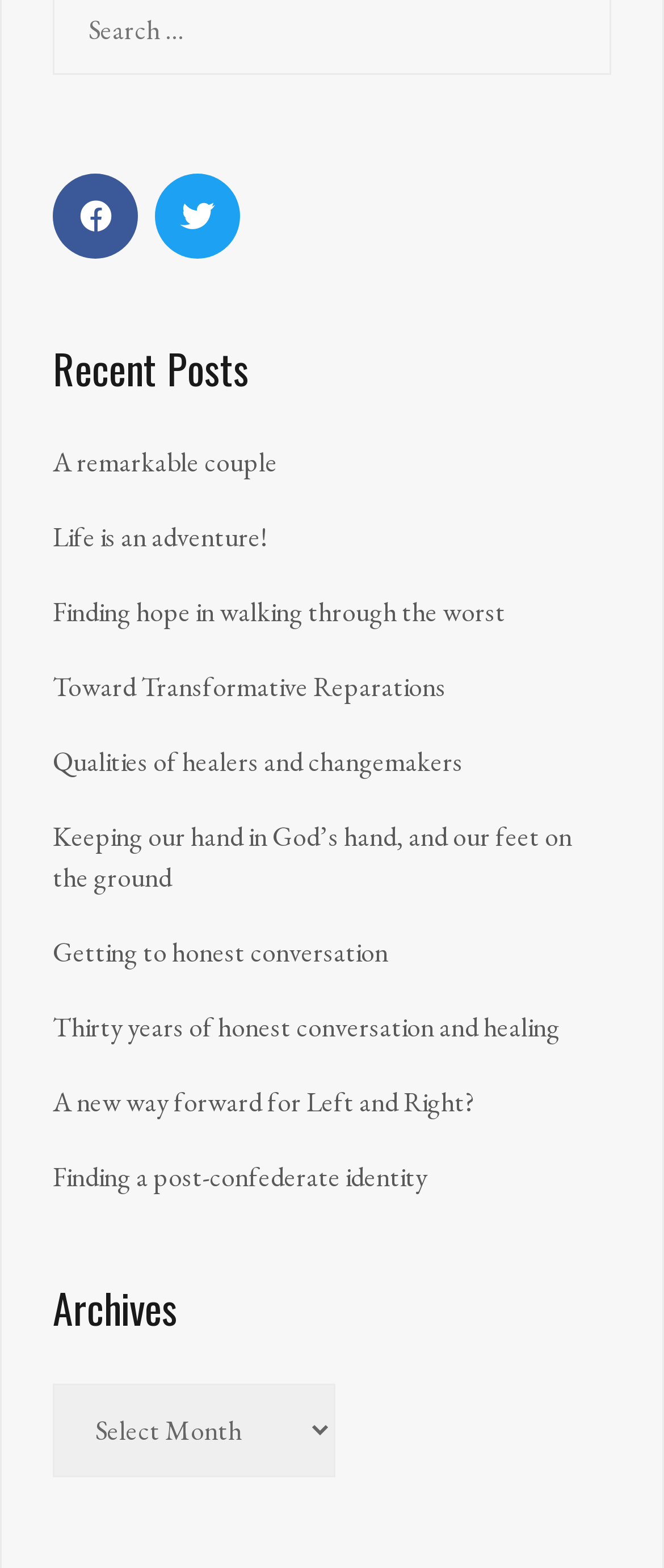Given the element description "John Concrane" in the screenshot, predict the bounding box coordinates of that UI element.

None